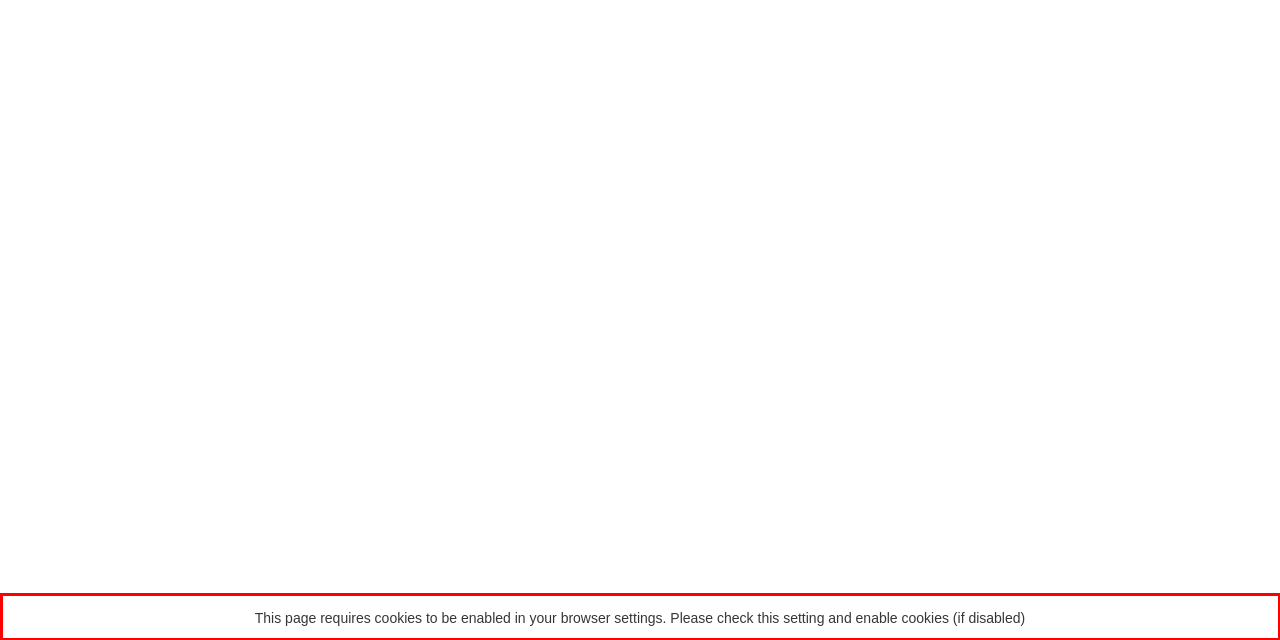You have a screenshot of a webpage with a red bounding box. Use OCR to generate the text contained within this red rectangle.

This page requires cookies to be enabled in your browser settings. Please check this setting and enable cookies (if disabled)